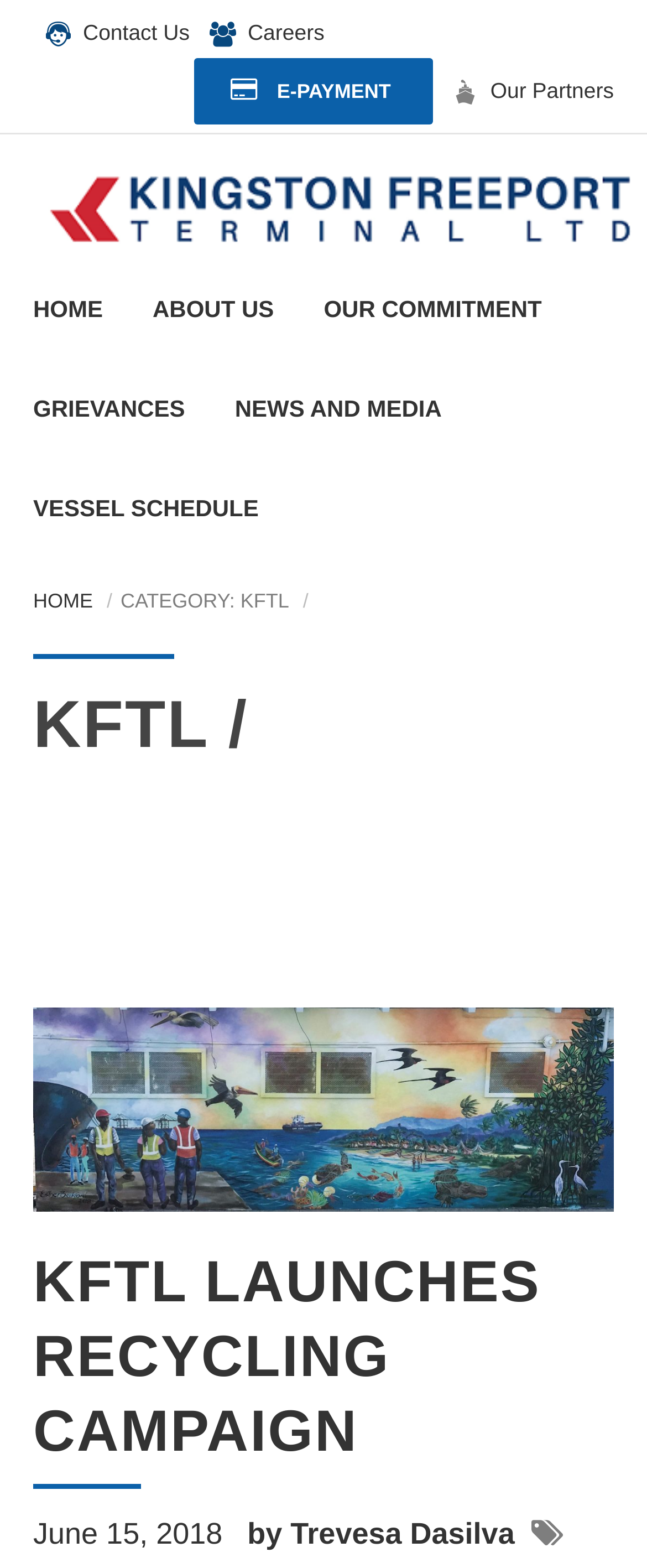Please examine the image and answer the question with a detailed explanation:
What is the date of the news article?

The date of the news article can be found in the main content section, where it is written as 'June 15, 2018'.